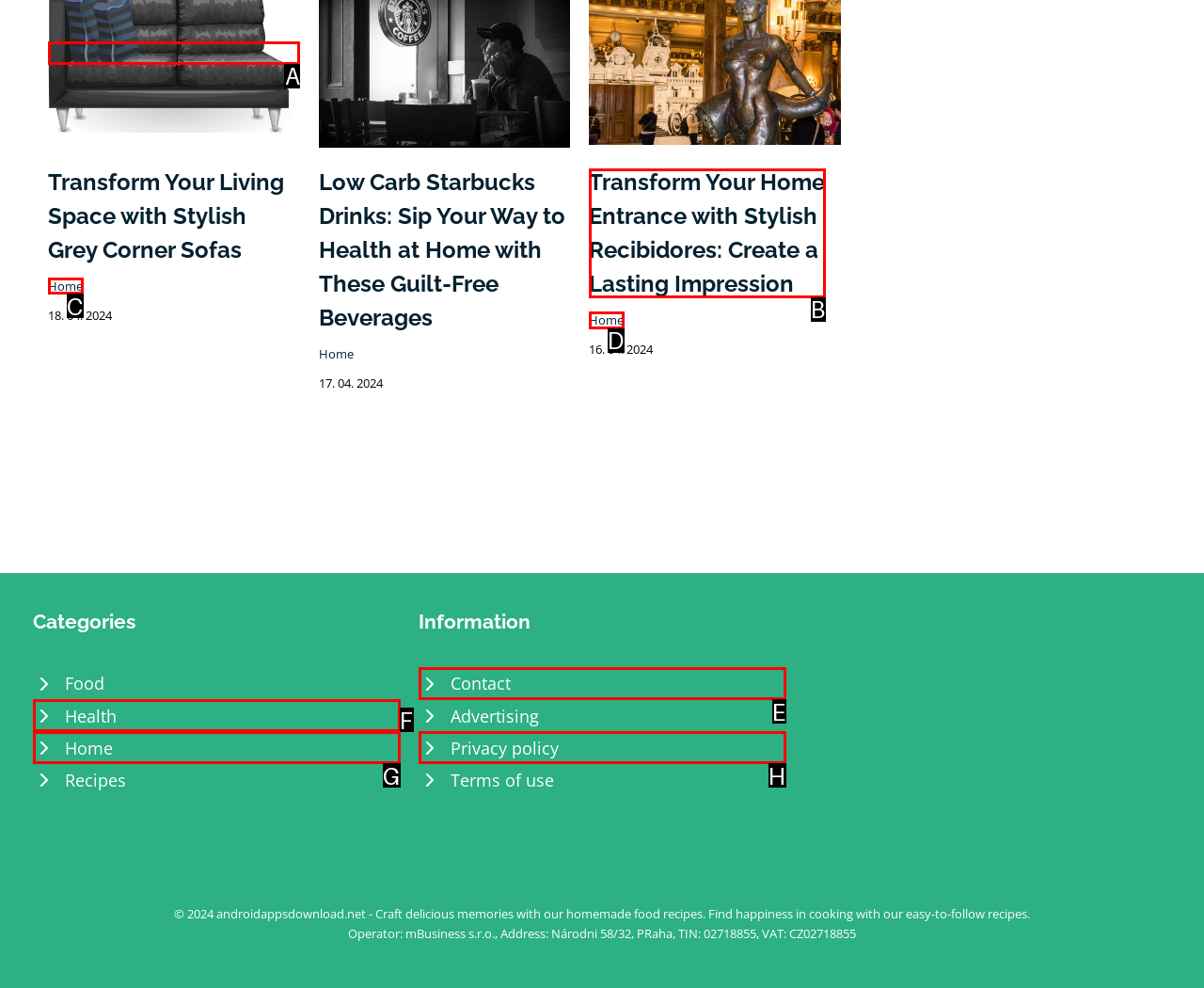Determine the HTML element to click for the instruction: Search for something.
Answer with the letter corresponding to the correct choice from the provided options.

None